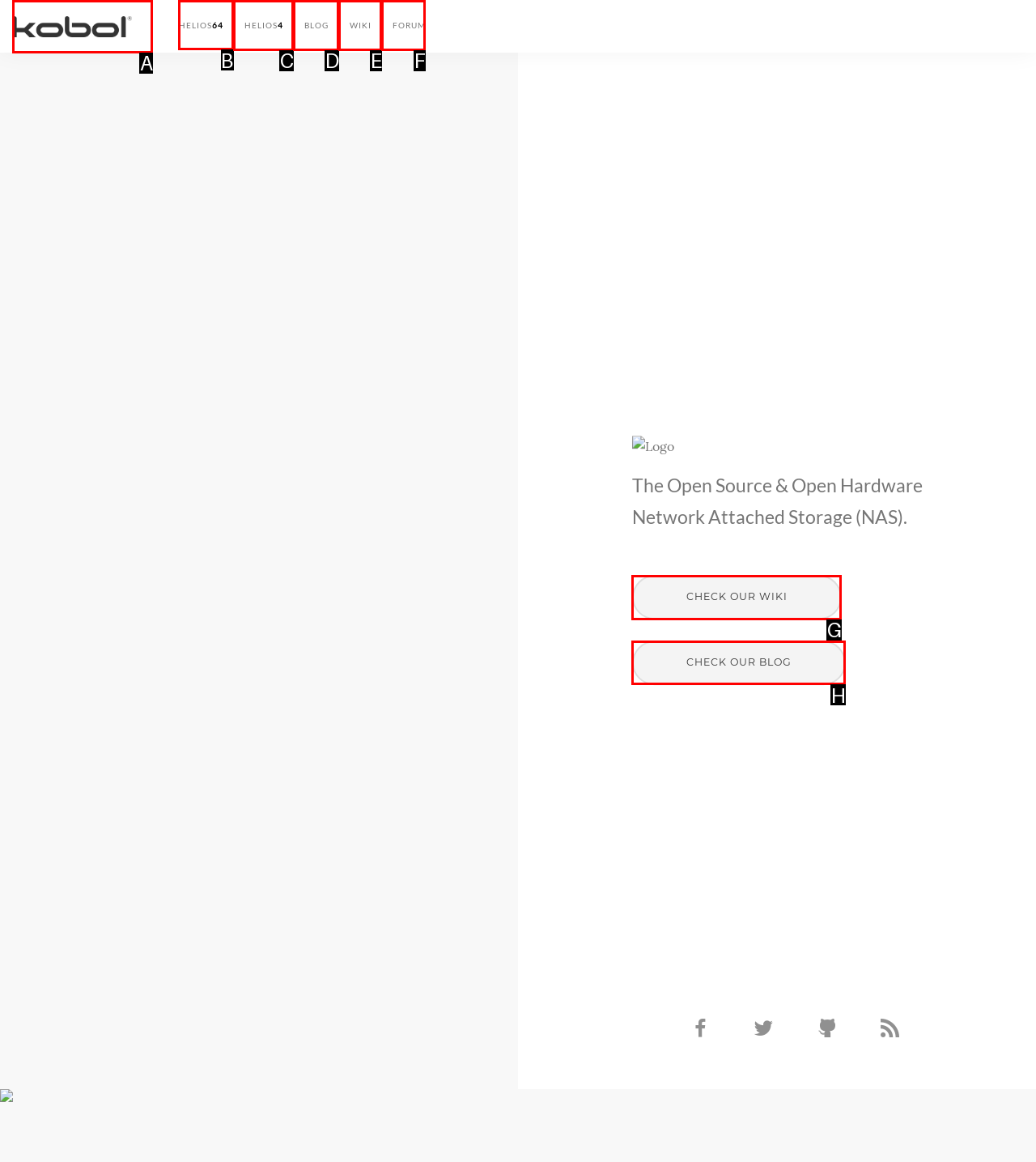Determine the HTML element to be clicked to complete the task: go to HELIOS64. Answer by giving the letter of the selected option.

B